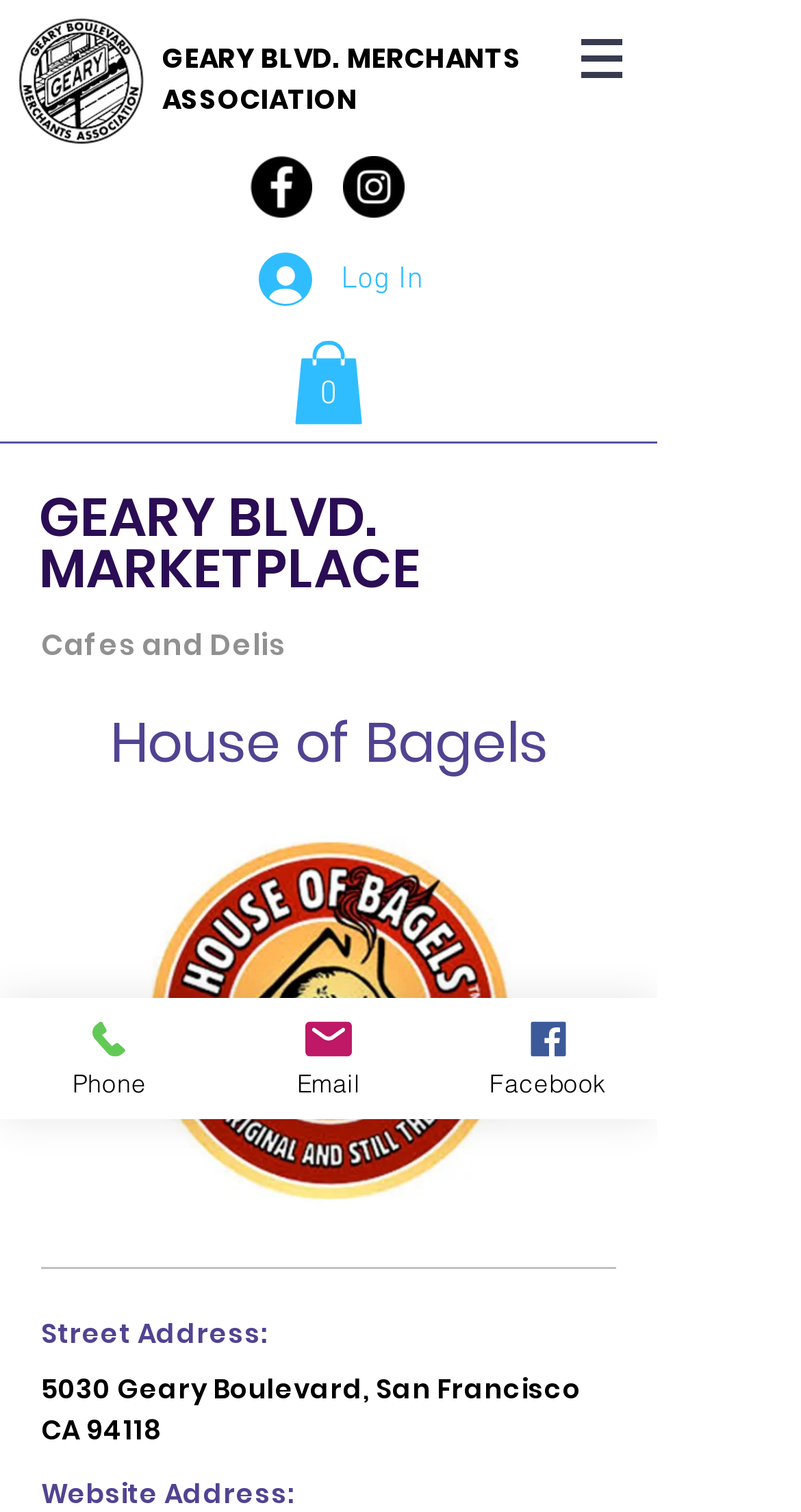Answer the following in one word or a short phrase: 
What is the name of the marketplace?

GEARY BLVD. MARKETPLACE